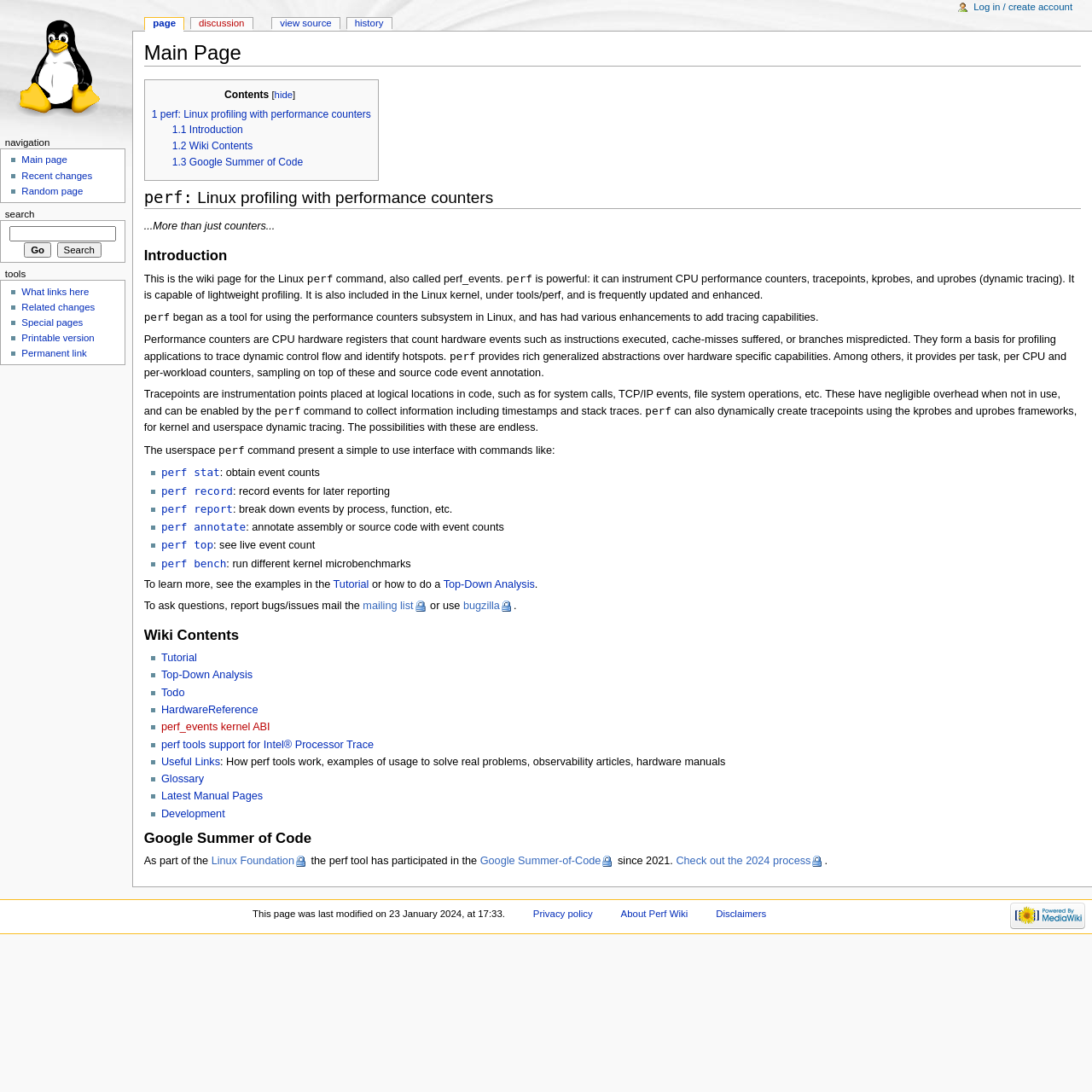Identify the bounding box coordinates for the UI element that matches this description: "Related changes".

[0.02, 0.276, 0.087, 0.286]